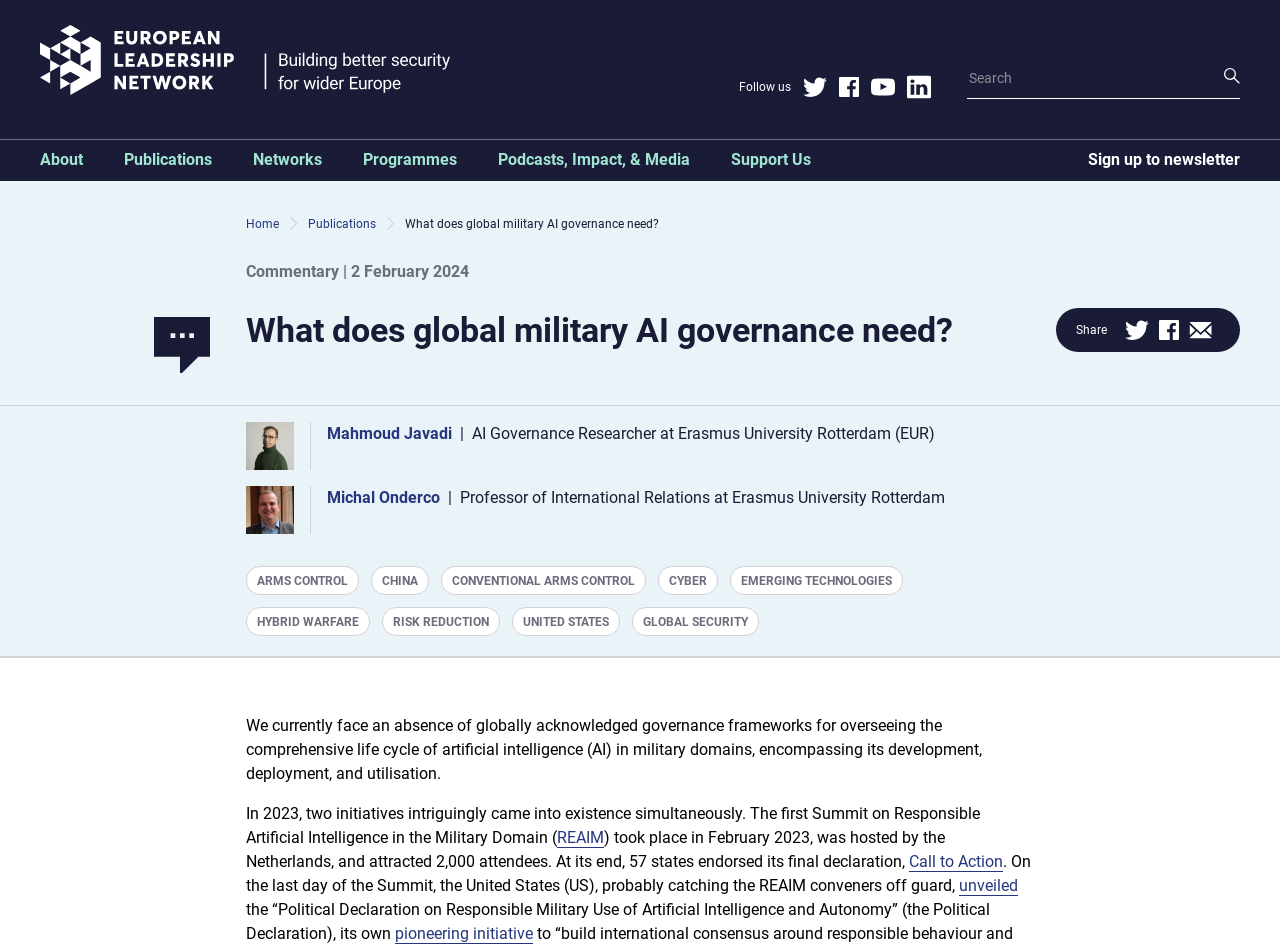Please answer the following question using a single word or phrase: 
What is the name of the organization?

European Leadership Network